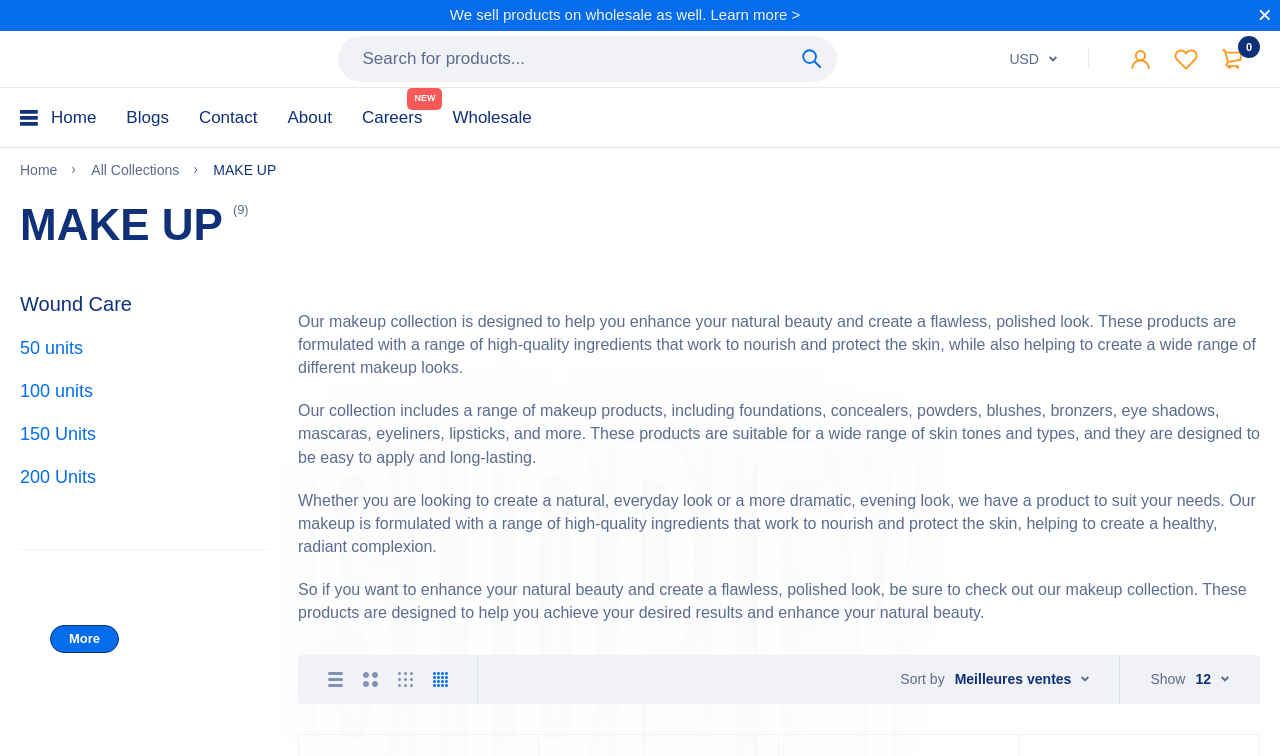What are the options for sorting products?
Using the image, elaborate on the answer with as much detail as possible.

The option for sorting products is 'Meilleures ventes', which is French for 'Best sales'. This suggests that users can sort products by their sales performance or popularity on the website.